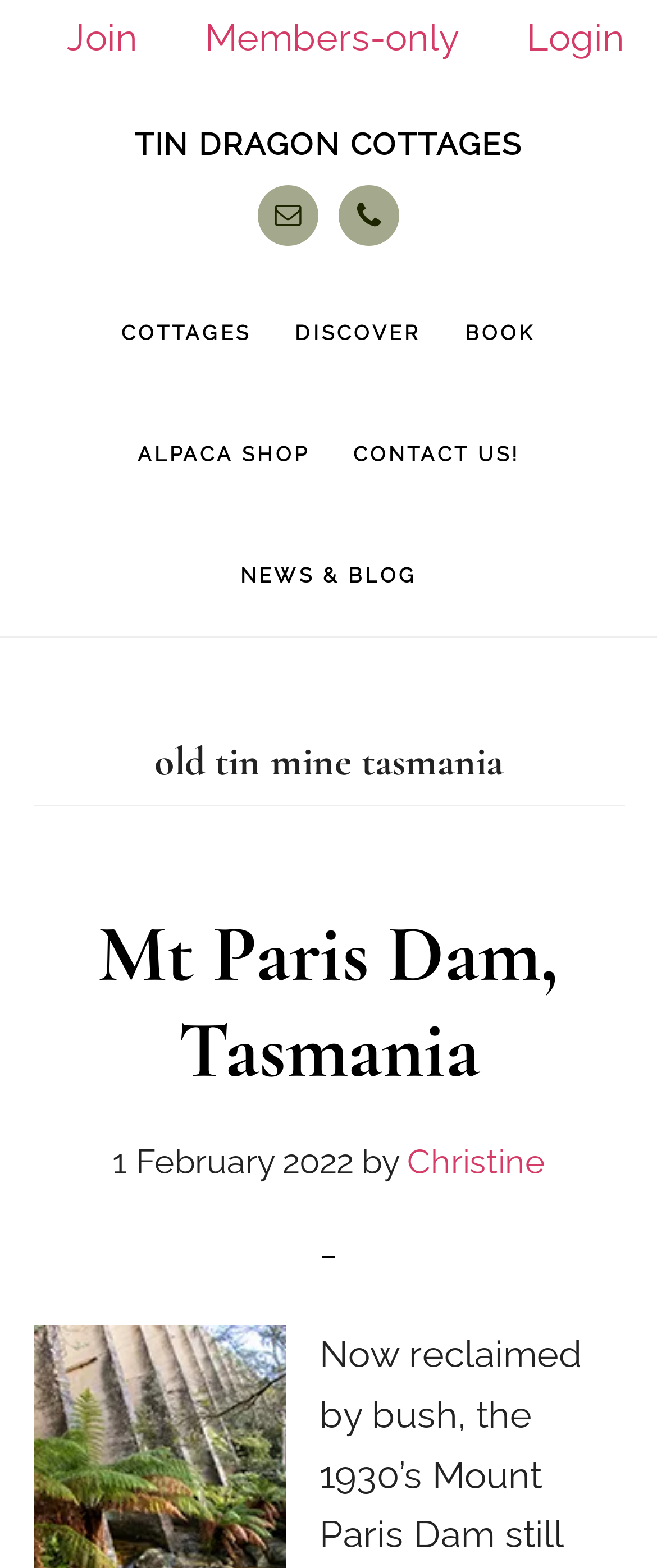Please find the main title text of this webpage.

old tin mine tasmania